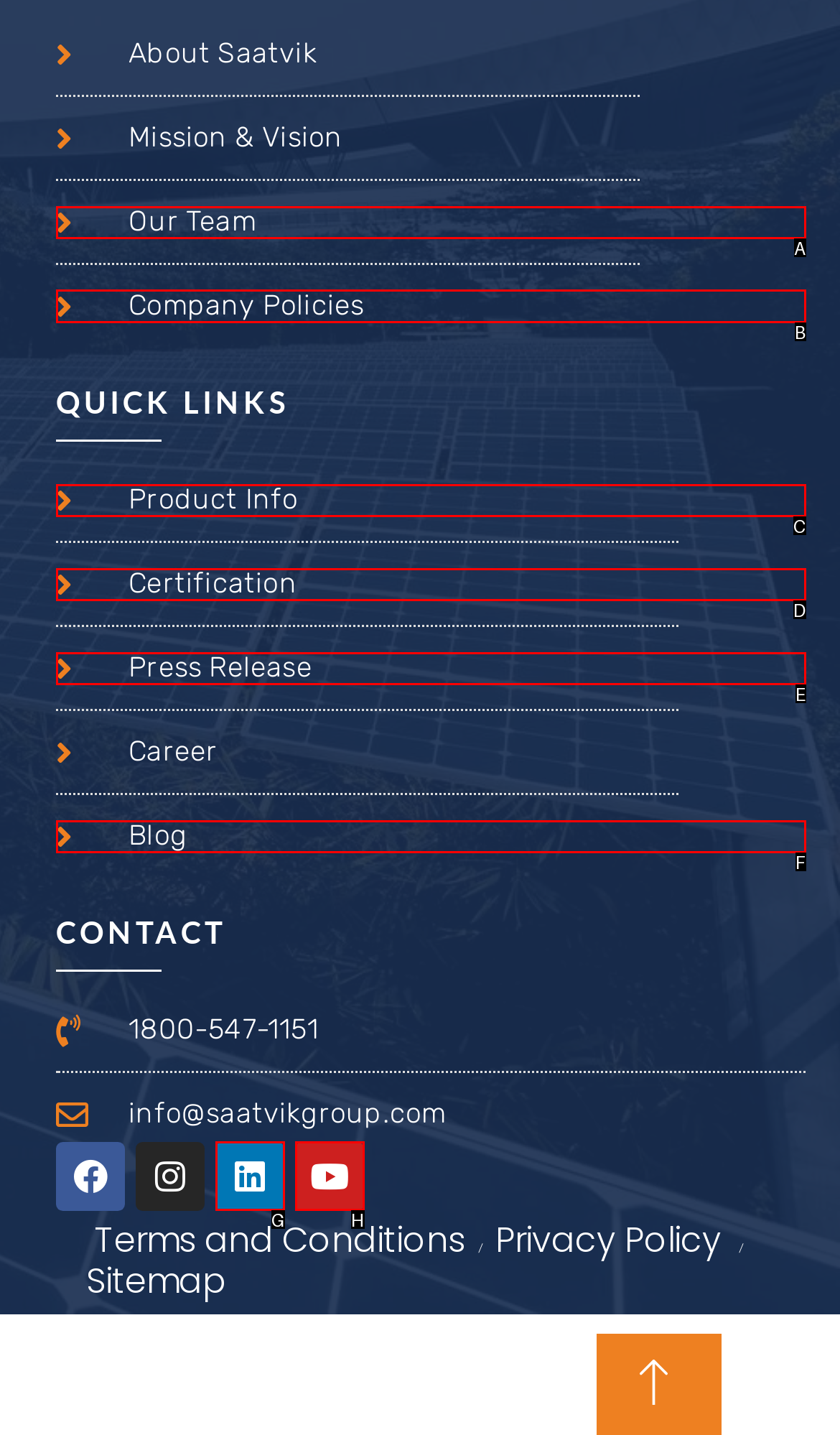Which UI element's letter should be clicked to achieve the task: View Company Policies
Provide the letter of the correct choice directly.

B